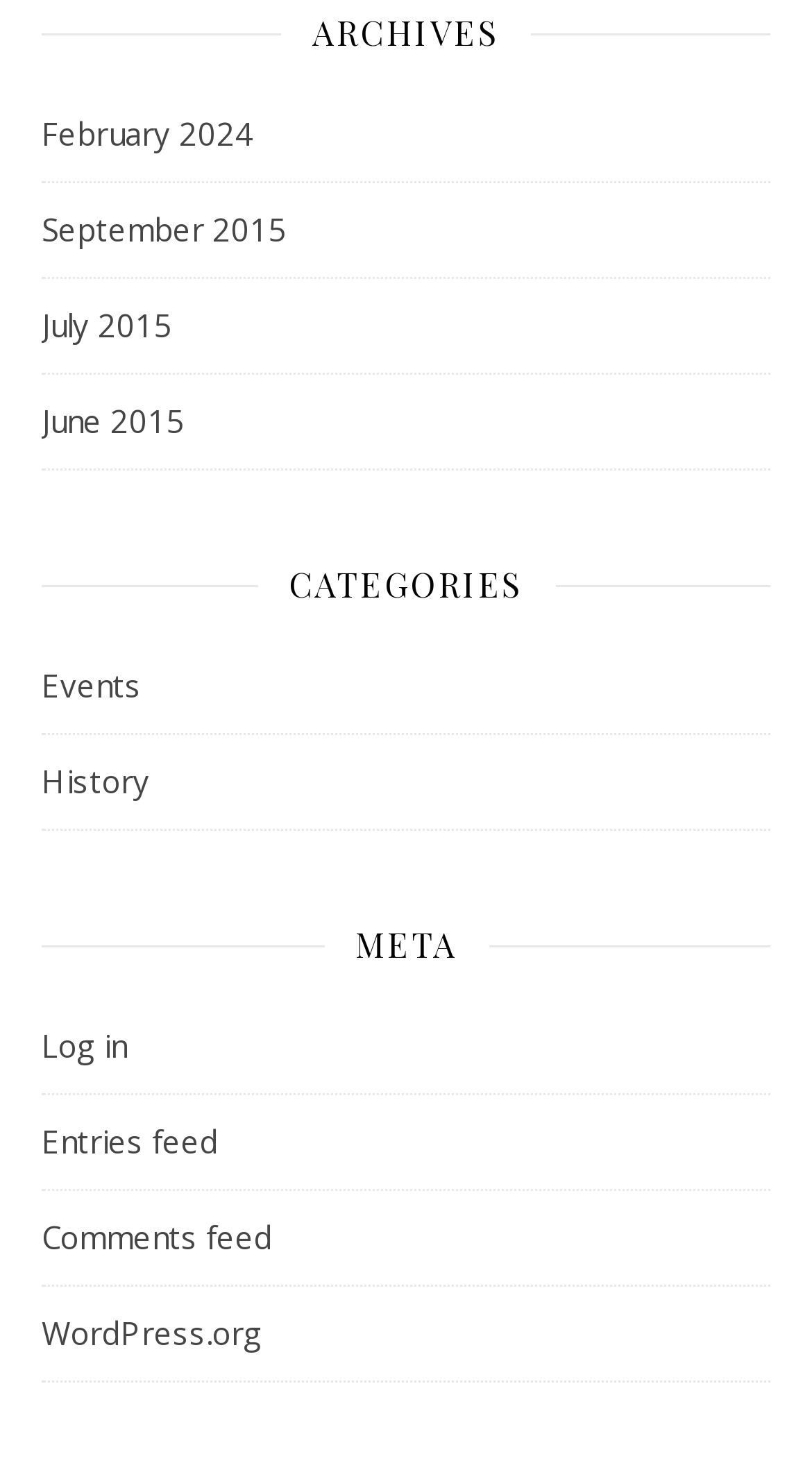Specify the bounding box coordinates of the element's area that should be clicked to execute the given instruction: "Browse categories for Events". The coordinates should be four float numbers between 0 and 1, i.e., [left, top, right, bottom].

[0.051, 0.435, 0.174, 0.499]